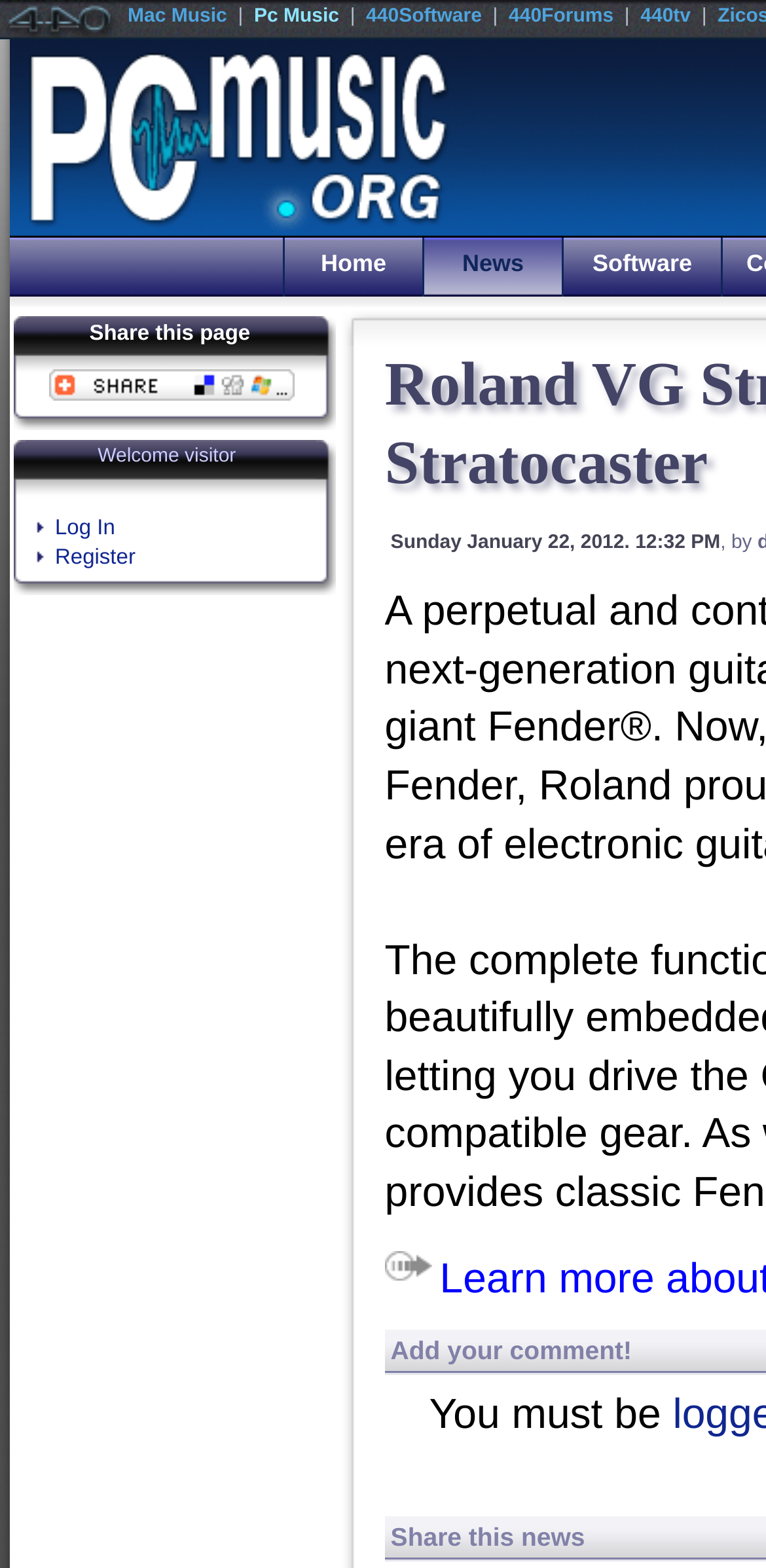Determine the bounding box of the UI component based on this description: "Pc Music". The bounding box coordinates should be four float values between 0 and 1, i.e., [left, top, right, bottom].

[0.332, 0.004, 0.443, 0.018]